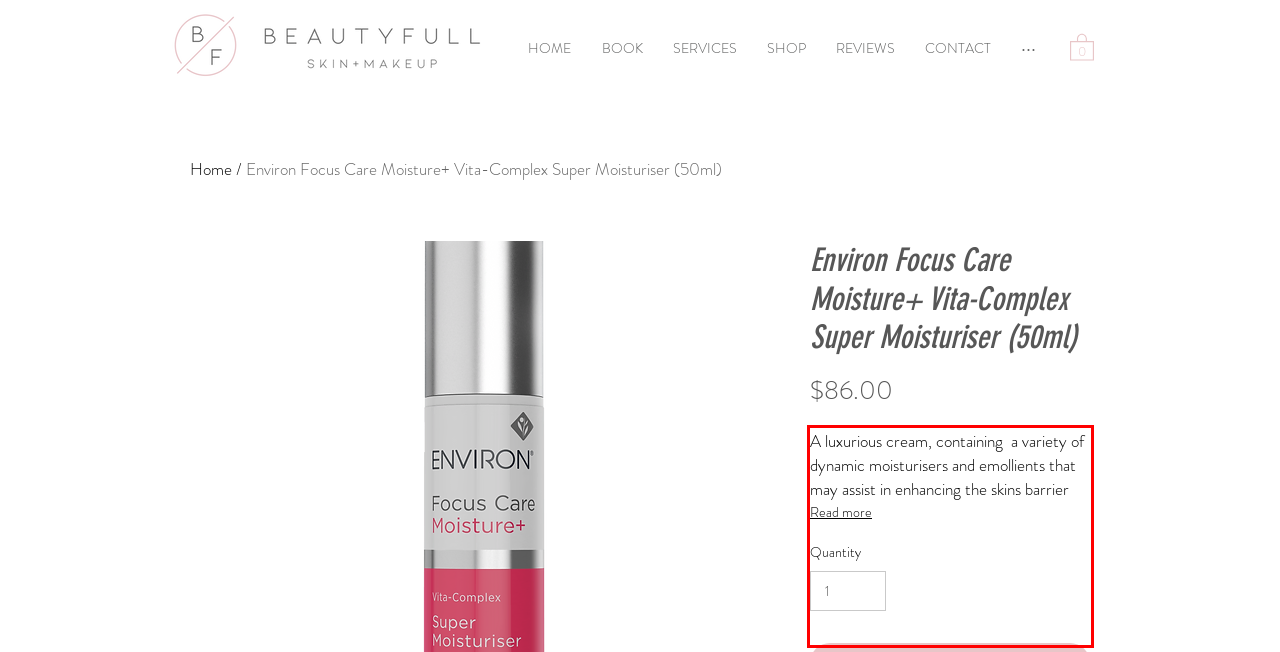Observe the screenshot of the webpage, locate the red bounding box, and extract the text content within it.

A luxurious cream, containing a variety of dynamic moisturisers and emollients that may assist in enhancing the skins barrier function as well as natural moisturising factors. Vitamins and antioxidants enhance the user experience by adding to the overall protection from the effects of free-radical damage, resulting in skin that feels nourished and refreshed.